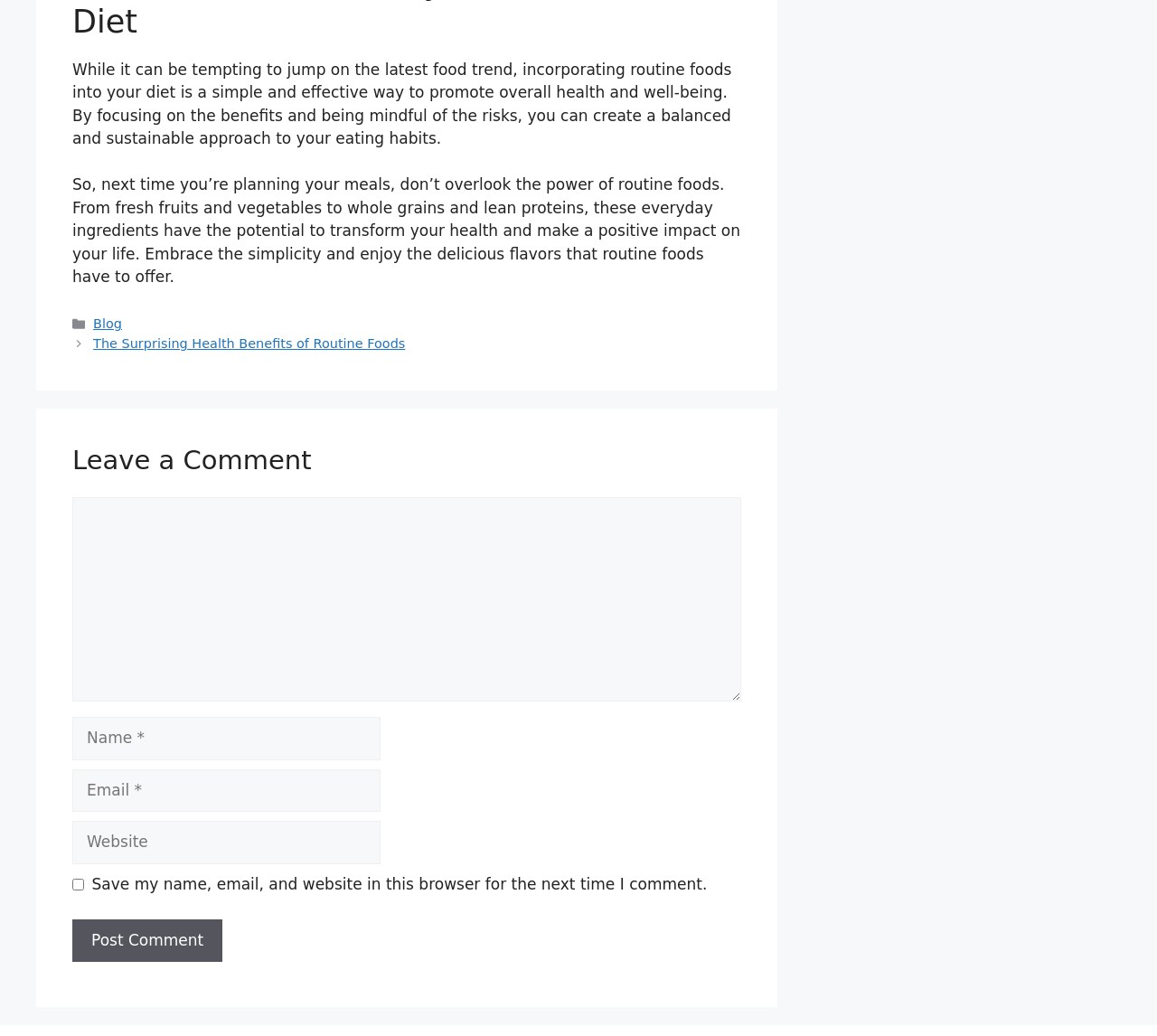Based on the element description, predict the bounding box coordinates (top-left x, top-left y, bottom-right x, bottom-right y) for the UI element in the screenshot: name="submit" value="Post Comment"

[0.062, 0.887, 0.192, 0.929]